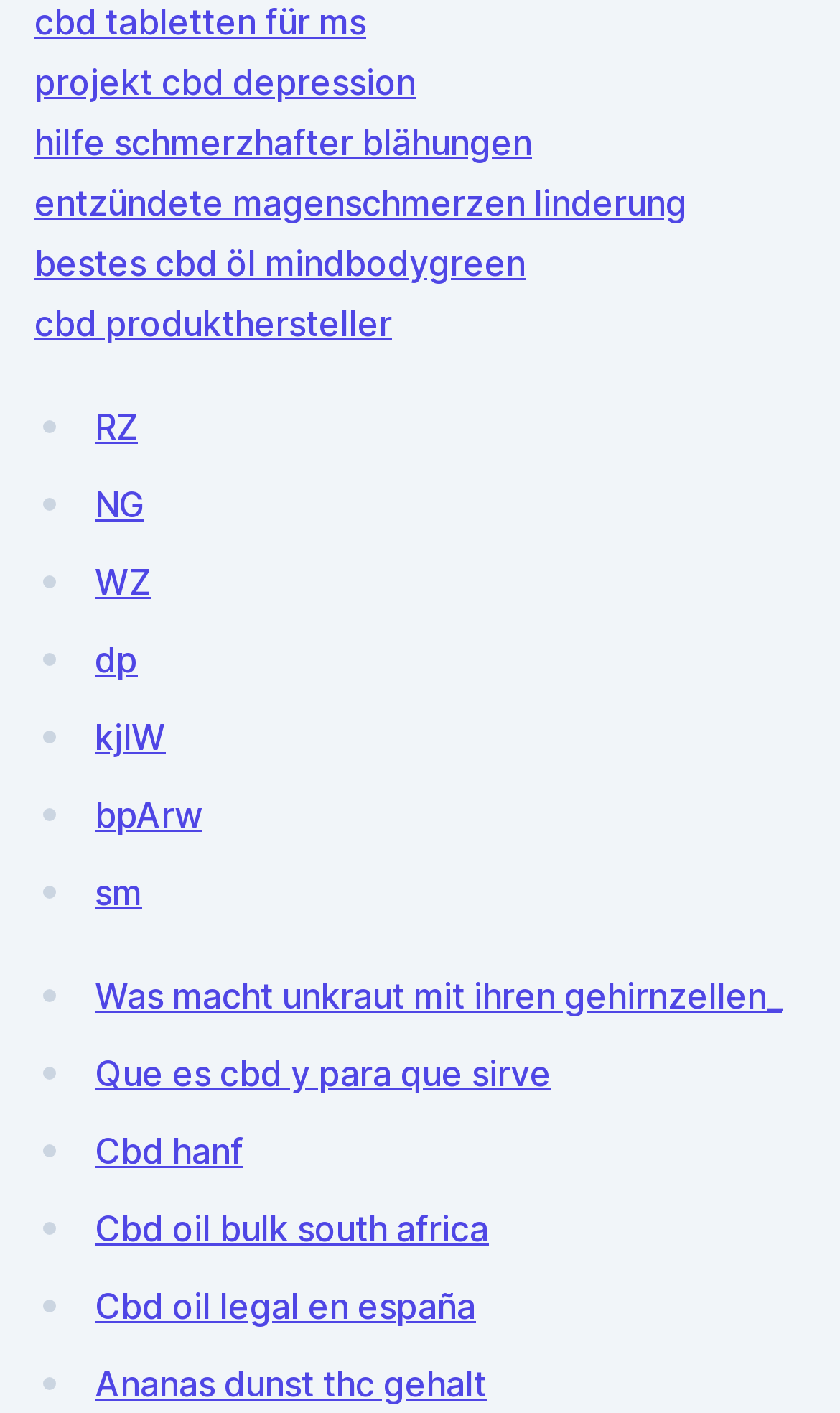Can you find the bounding box coordinates of the area I should click to execute the following instruction: "Click on link to COMPLIANCE AND RISK"?

None